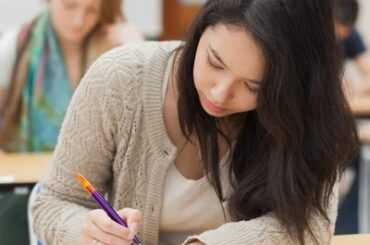Please provide a short answer using a single word or phrase for the question:
What is the student wearing?

A light-colored cardigan